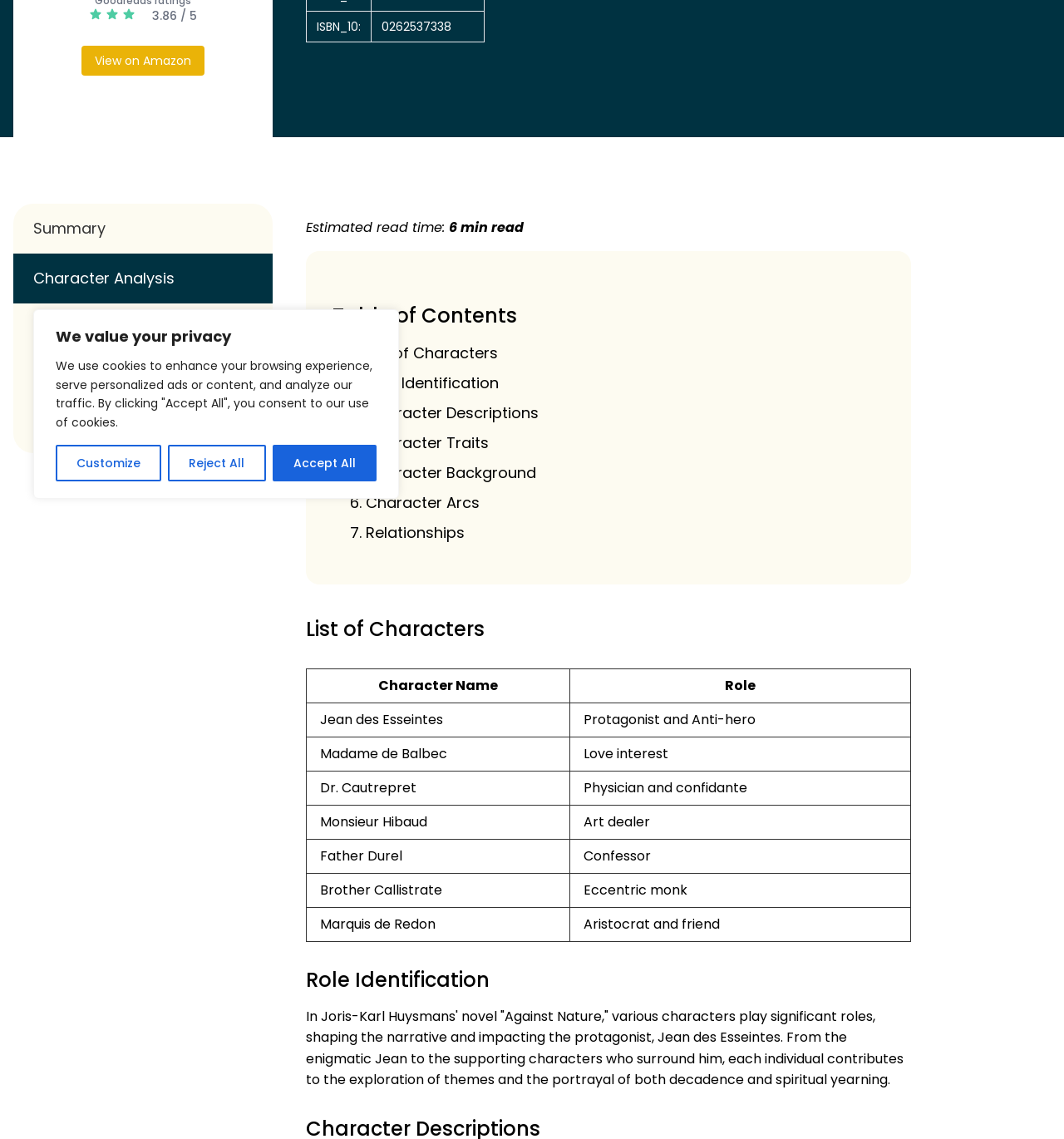Based on the element description List of Characters, identify the bounding box coordinates for the UI element. The coordinates should be in the format (top-left x, top-left y, bottom-right x, bottom-right y) and within the 0 to 1 range.

[0.288, 0.54, 0.455, 0.564]